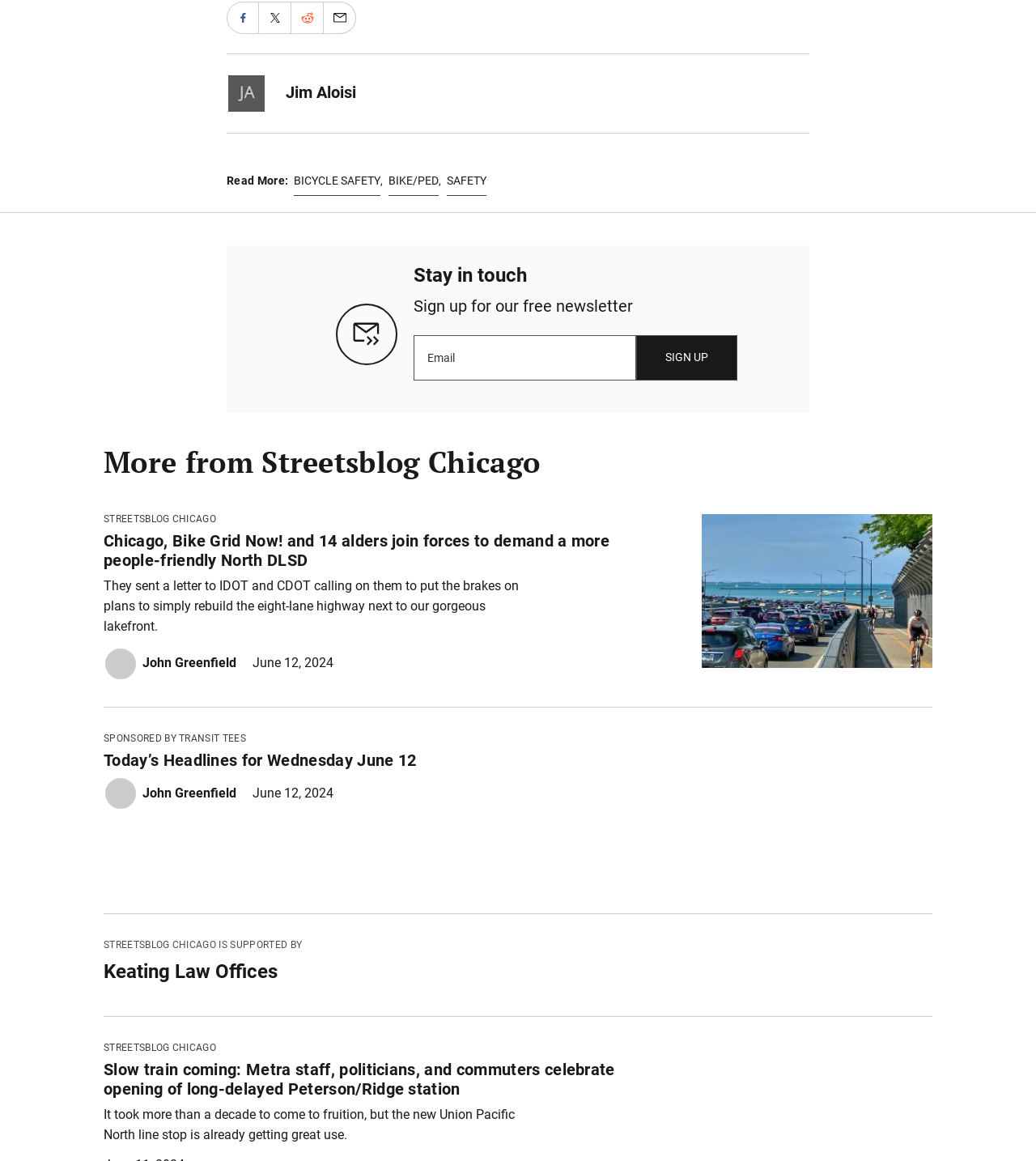Pinpoint the bounding box coordinates for the area that should be clicked to perform the following instruction: "Enter transport from location".

None